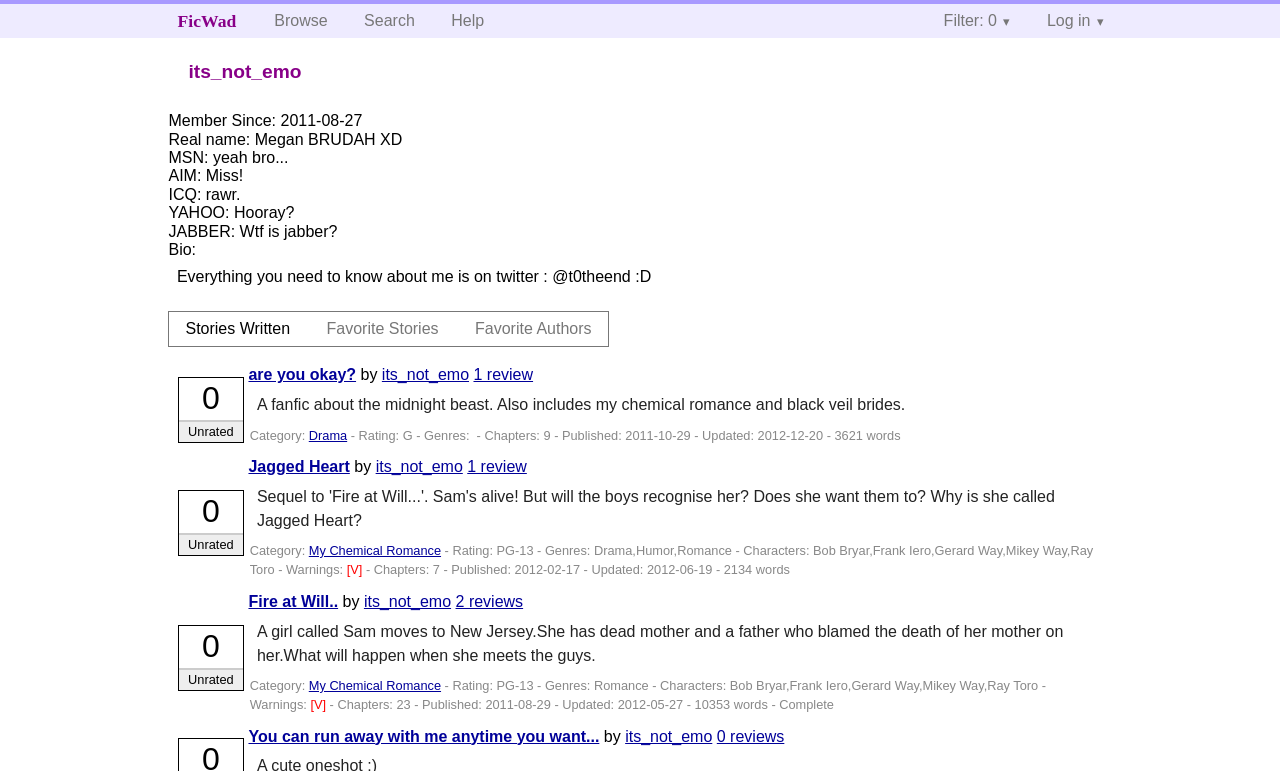Answer the following query concisely with a single word or phrase:
What is the username of the profile?

its_not_emo